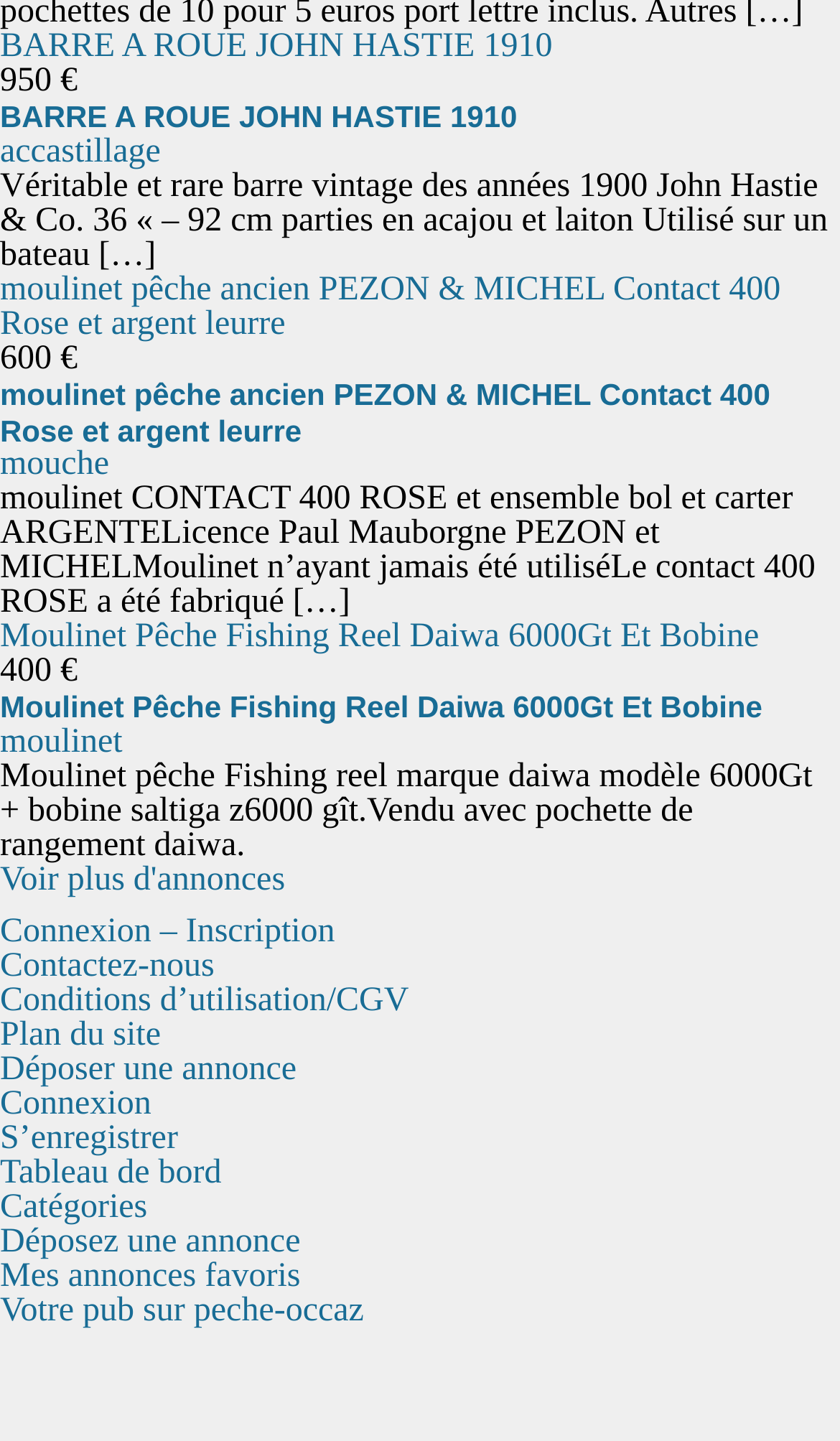Please identify the bounding box coordinates of the clickable area that will allow you to execute the instruction: "Log in to the website".

[0.0, 0.634, 0.399, 0.659]